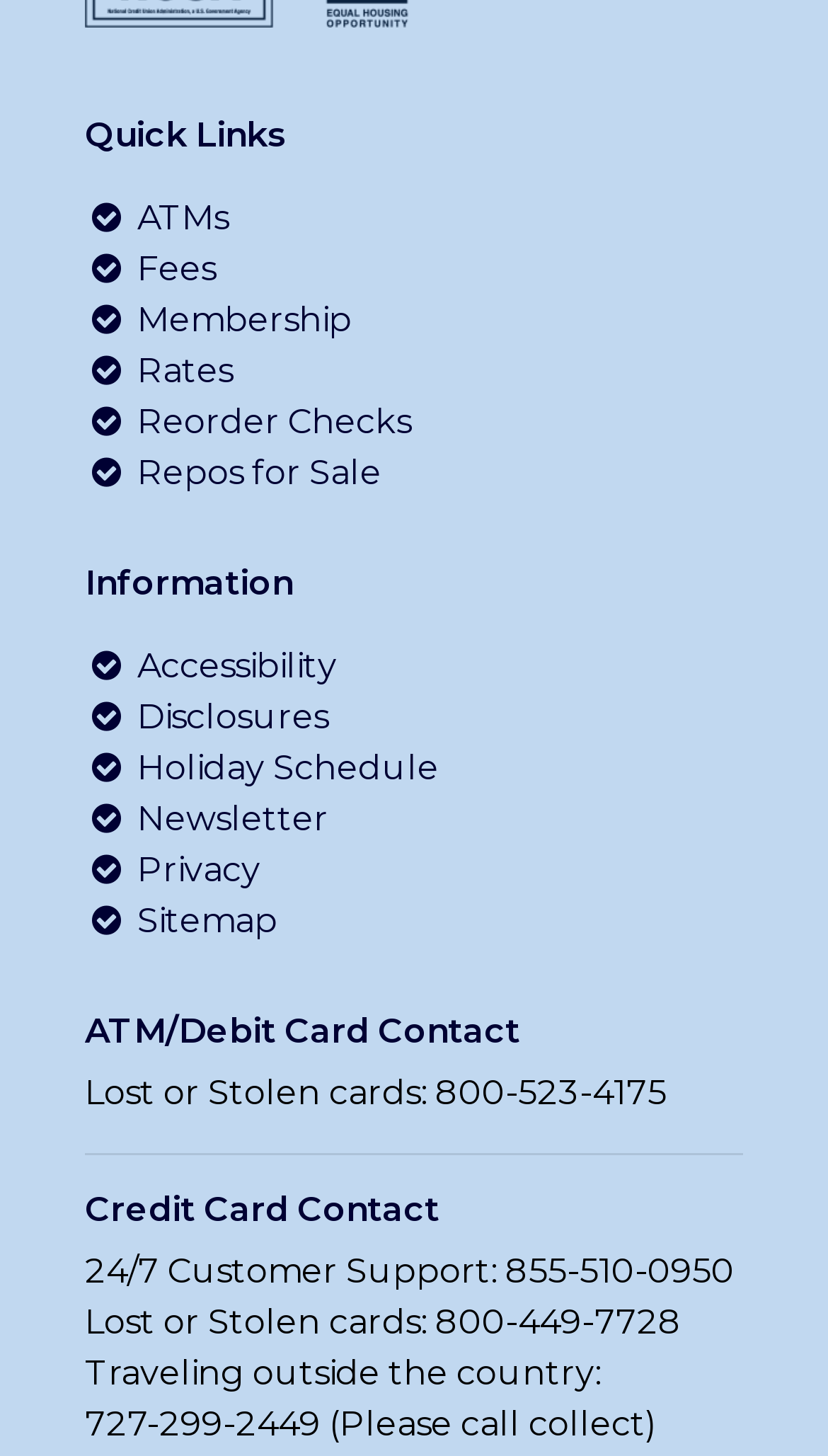How many types of contact information are provided for ATM/Debit Card?
Please respond to the question with as much detail as possible.

I examined the section related to ATM/Debit Card contact and found only one static text 'Lost or Stolen cards: 800-523-4175', which provides one type of contact information.